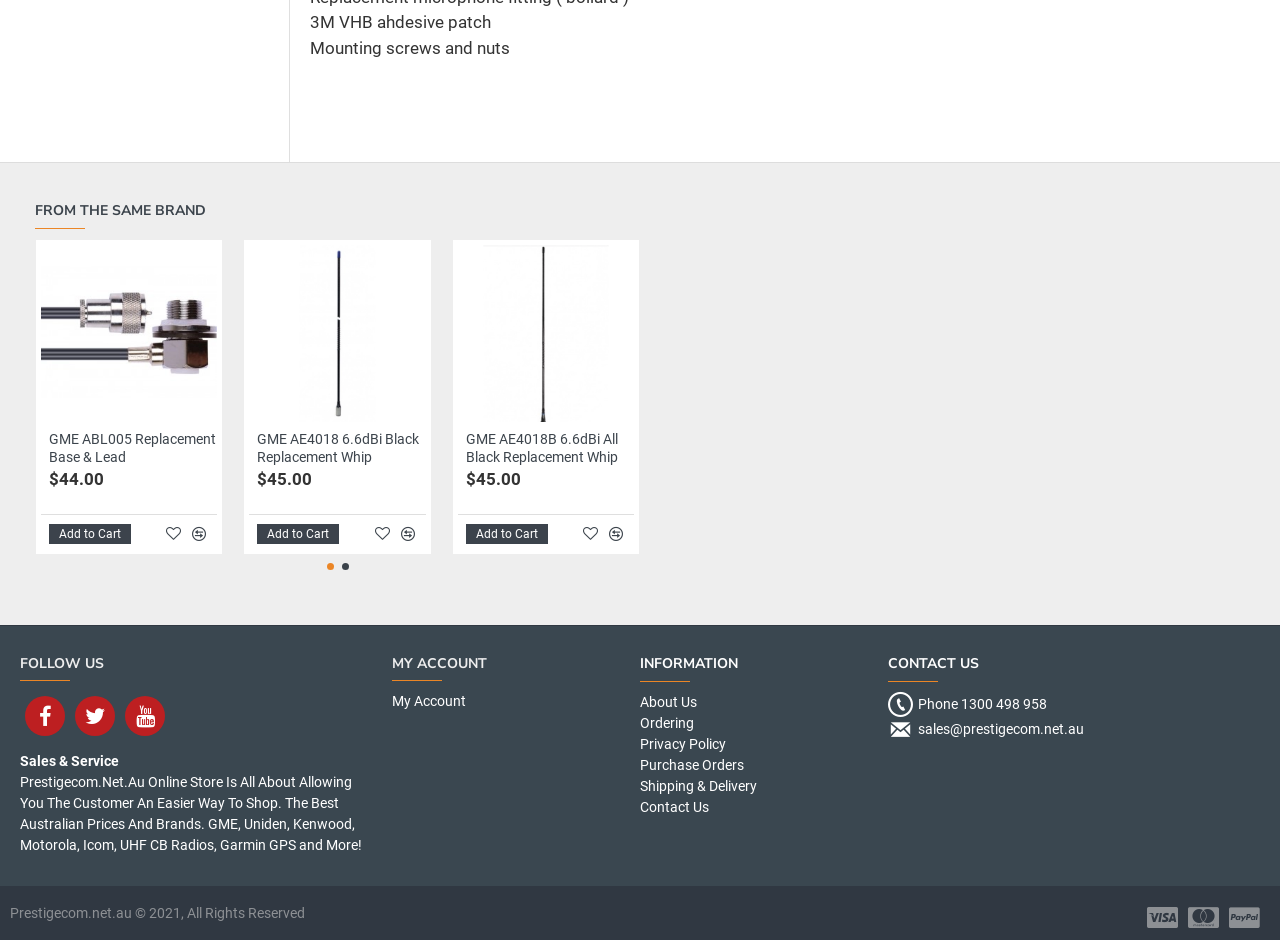Kindly determine the bounding box coordinates of the area that needs to be clicked to fulfill this instruction: "Click on the 'GME ABL005 Replacement Base & Lead' product link".

[0.032, 0.261, 0.17, 0.449]